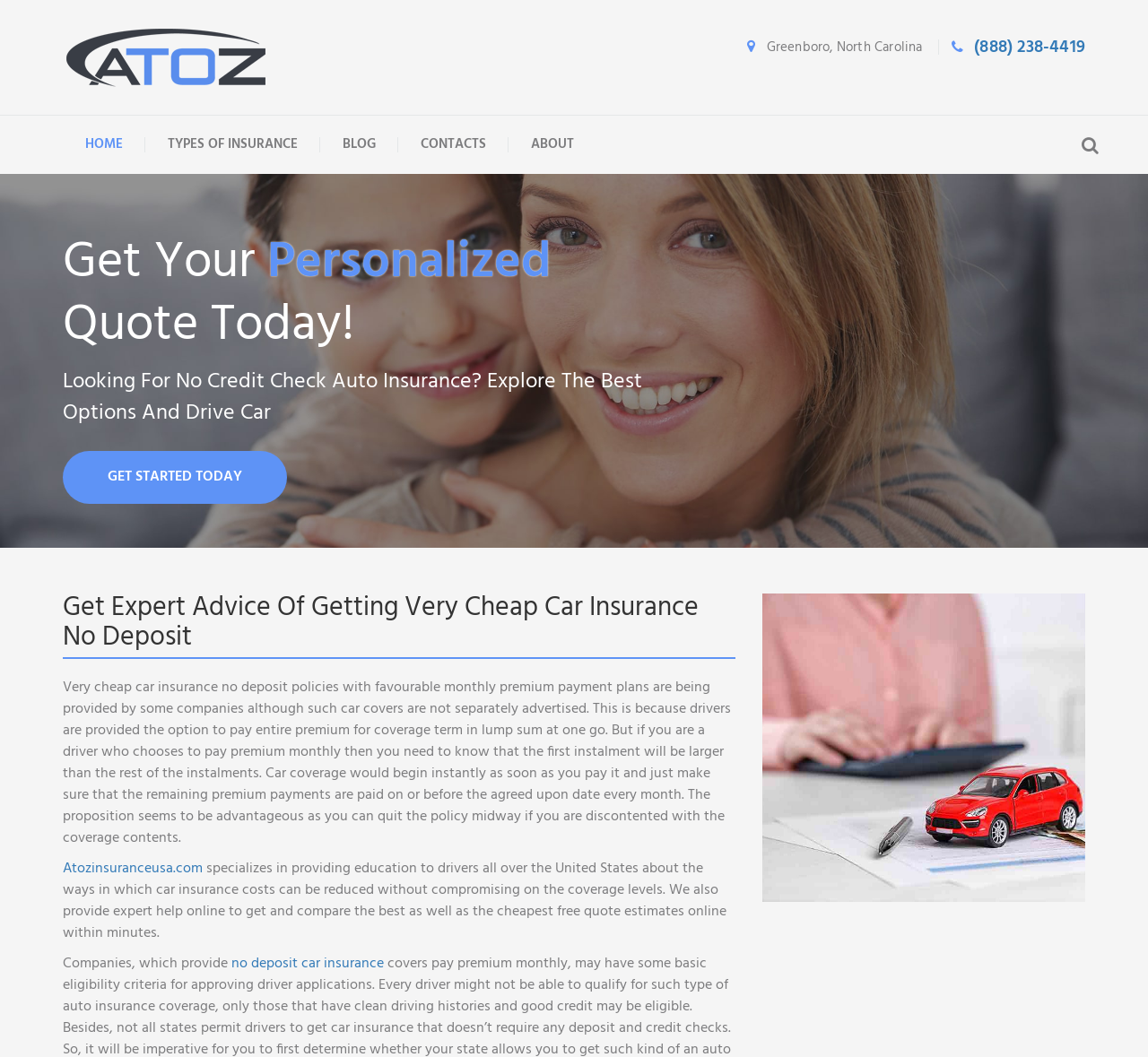Could you locate the bounding box coordinates for the section that should be clicked to accomplish this task: "Click the 'TYPES OF INSURANCE' button".

[0.127, 0.109, 0.279, 0.165]